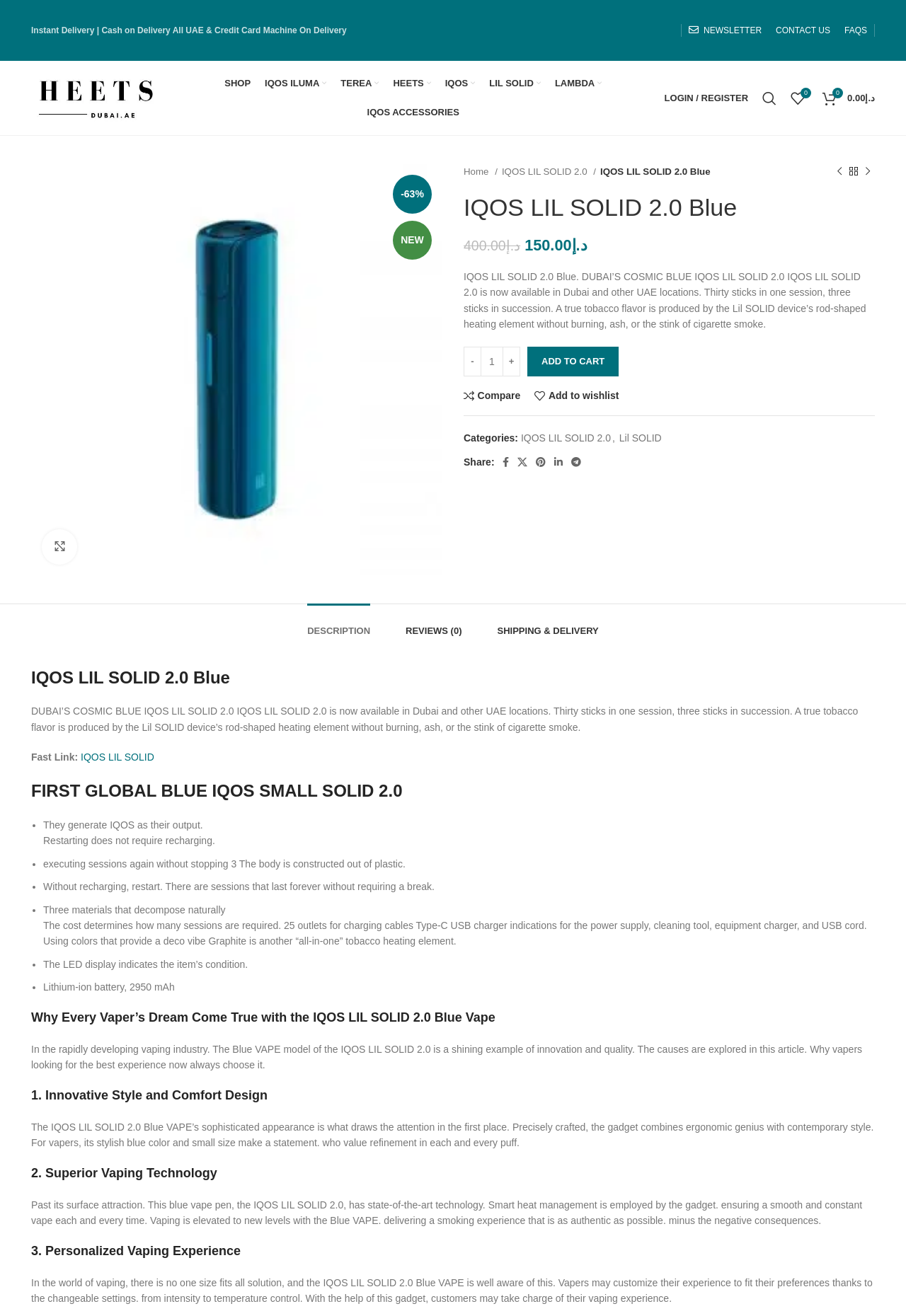Find the bounding box coordinates of the clickable region needed to perform the following instruction: "View product details". The coordinates should be provided as four float numbers between 0 and 1, i.e., [left, top, right, bottom].

[0.034, 0.276, 0.488, 0.285]